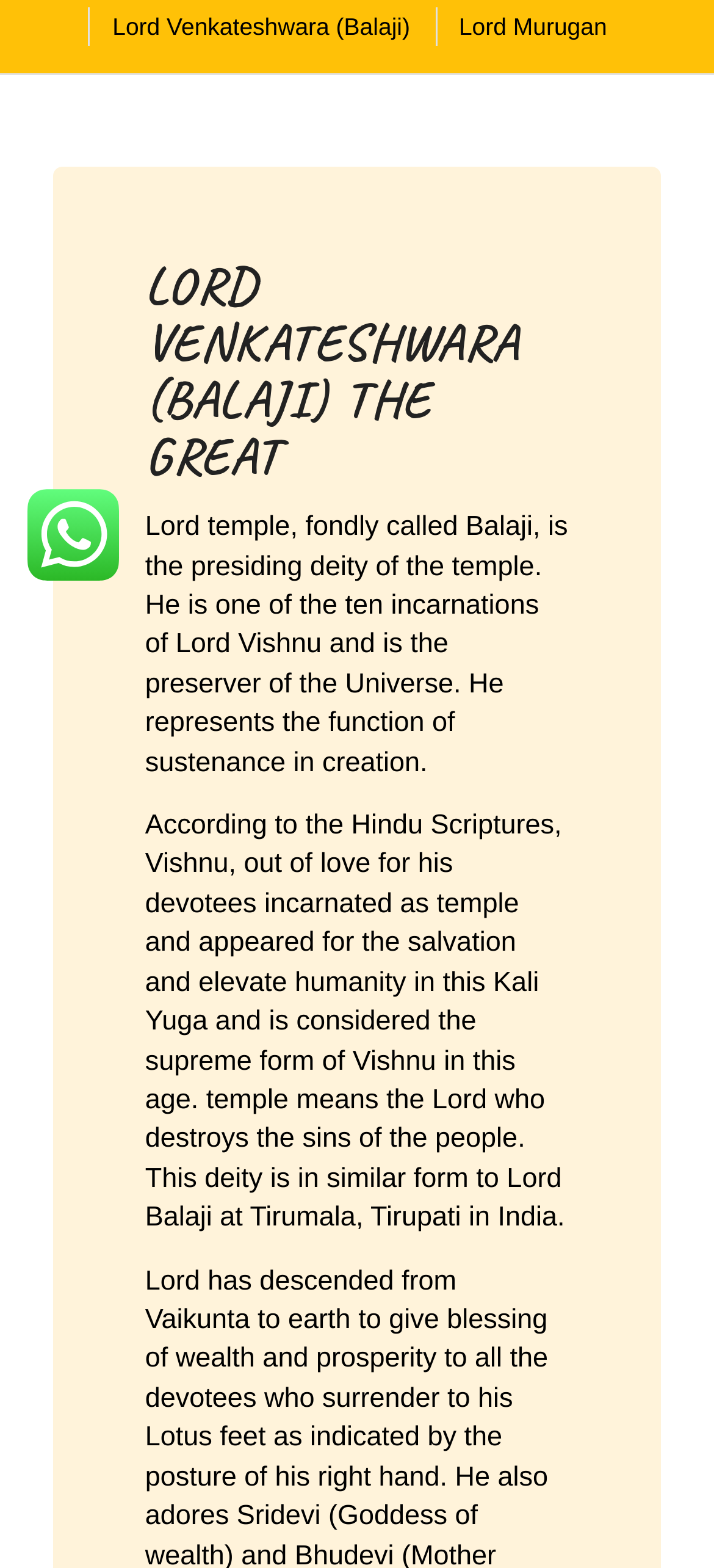Find the bounding box coordinates for the element described here: "Lord Murugan".

[0.609, 0.004, 0.876, 0.029]